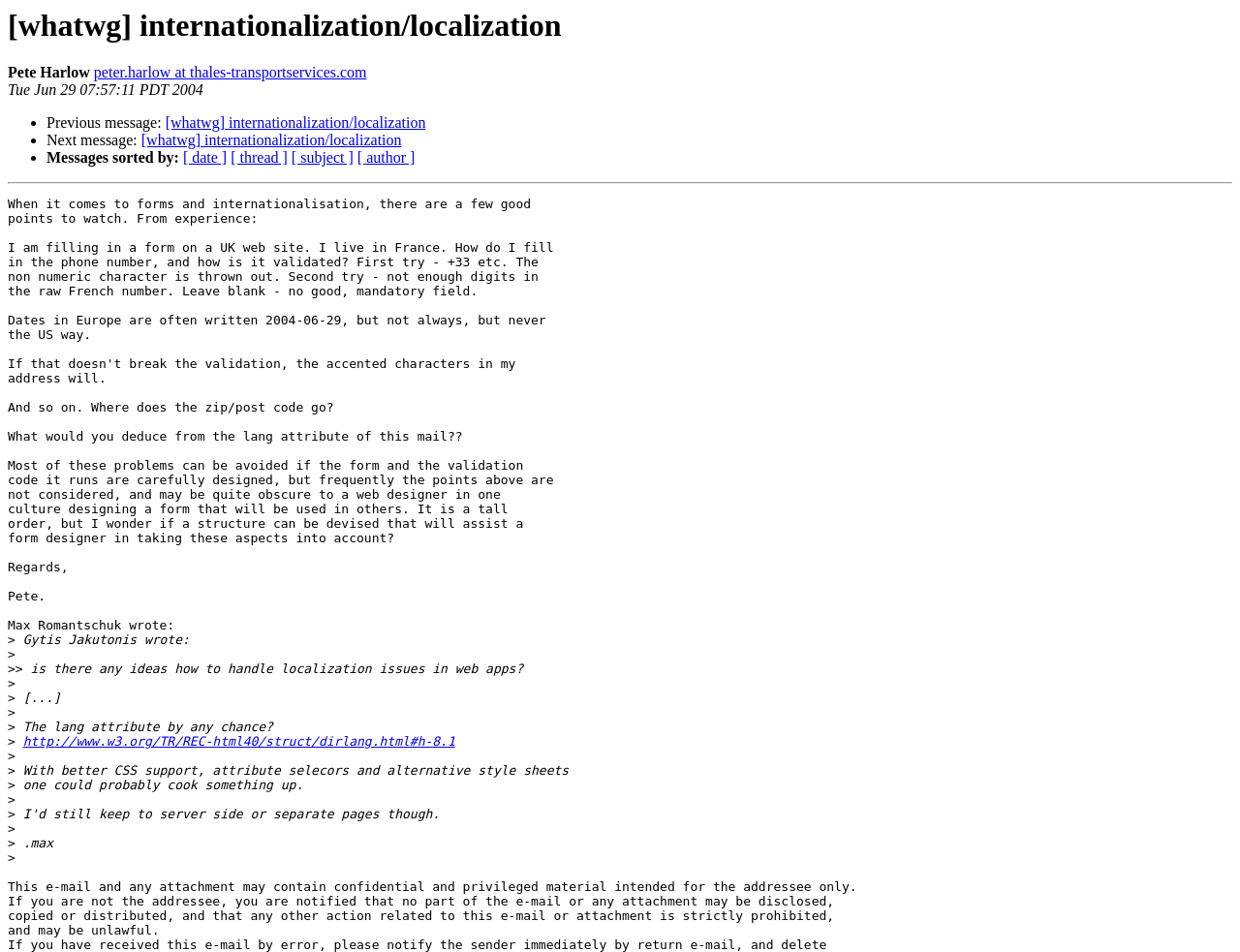Find the bounding box coordinates of the clickable area that will achieve the following instruction: "Visit Peter Harlow's homepage".

[0.076, 0.068, 0.296, 0.085]